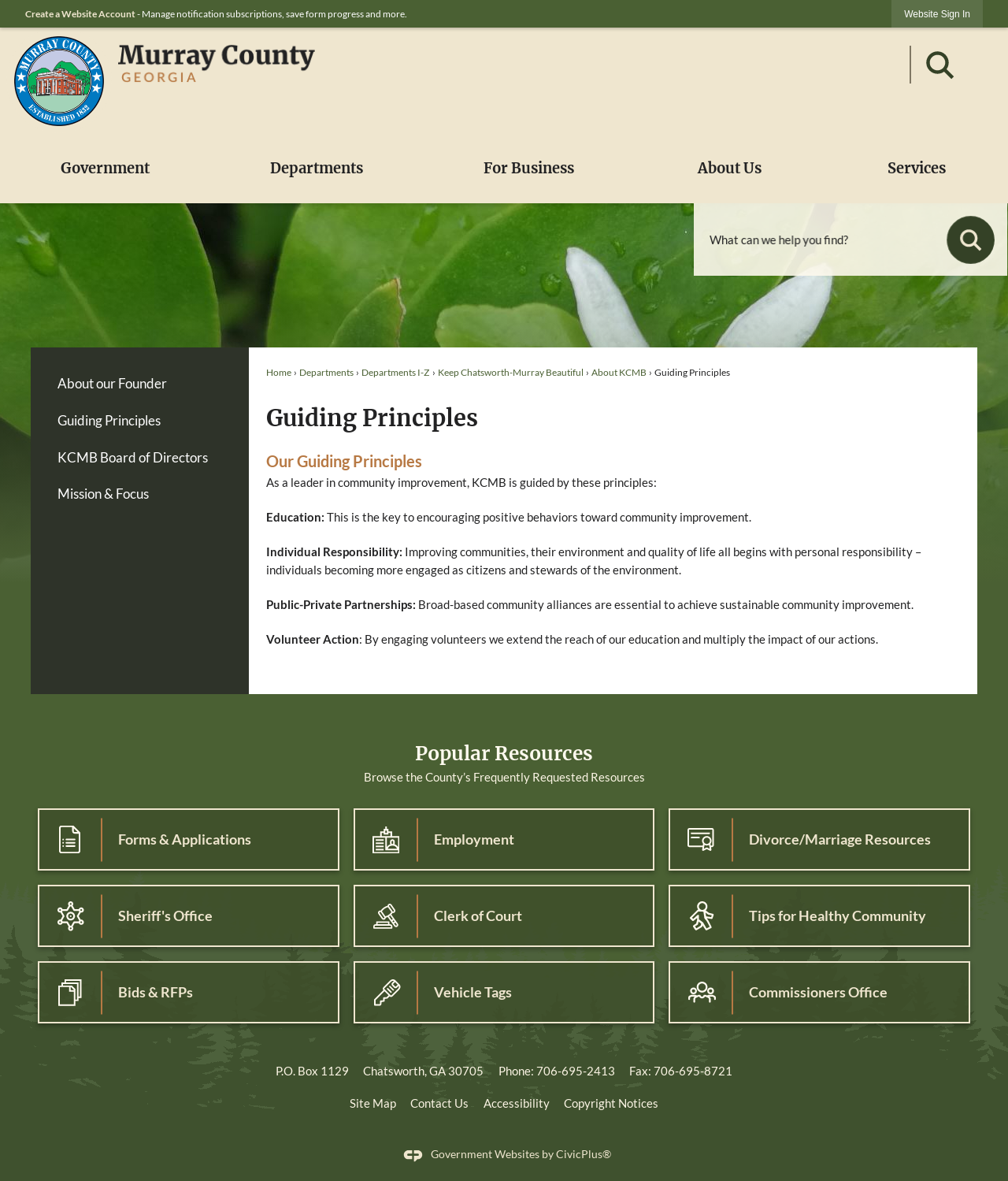Determine the bounding box coordinates of the clickable element to complete this instruction: "Create a Website Account". Provide the coordinates in the format of four float numbers between 0 and 1, [left, top, right, bottom].

[0.025, 0.007, 0.134, 0.017]